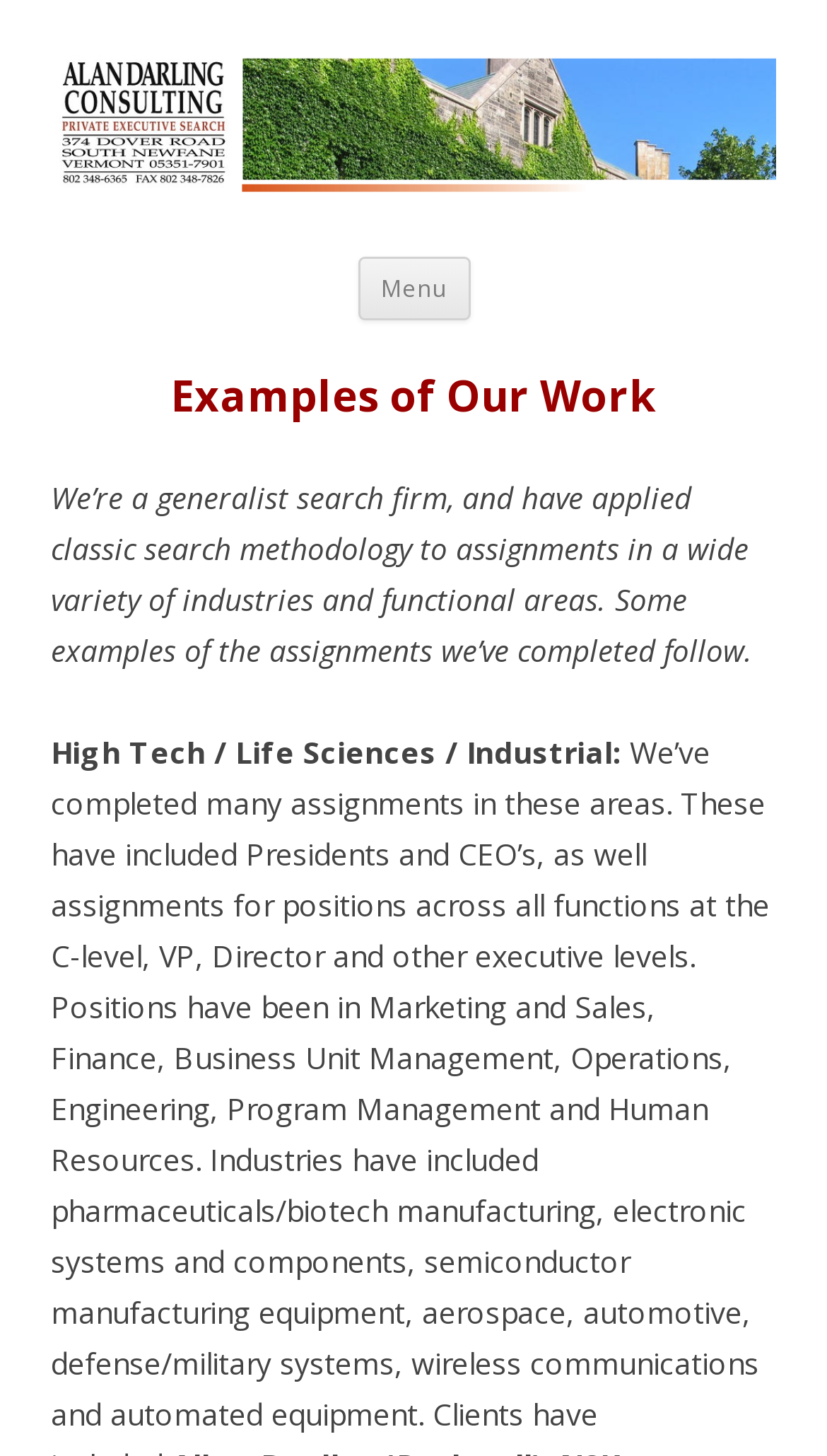Determine the bounding box coordinates for the UI element with the following description: "Infos". The coordinates should be four float numbers between 0 and 1, represented as [left, top, right, bottom].

None